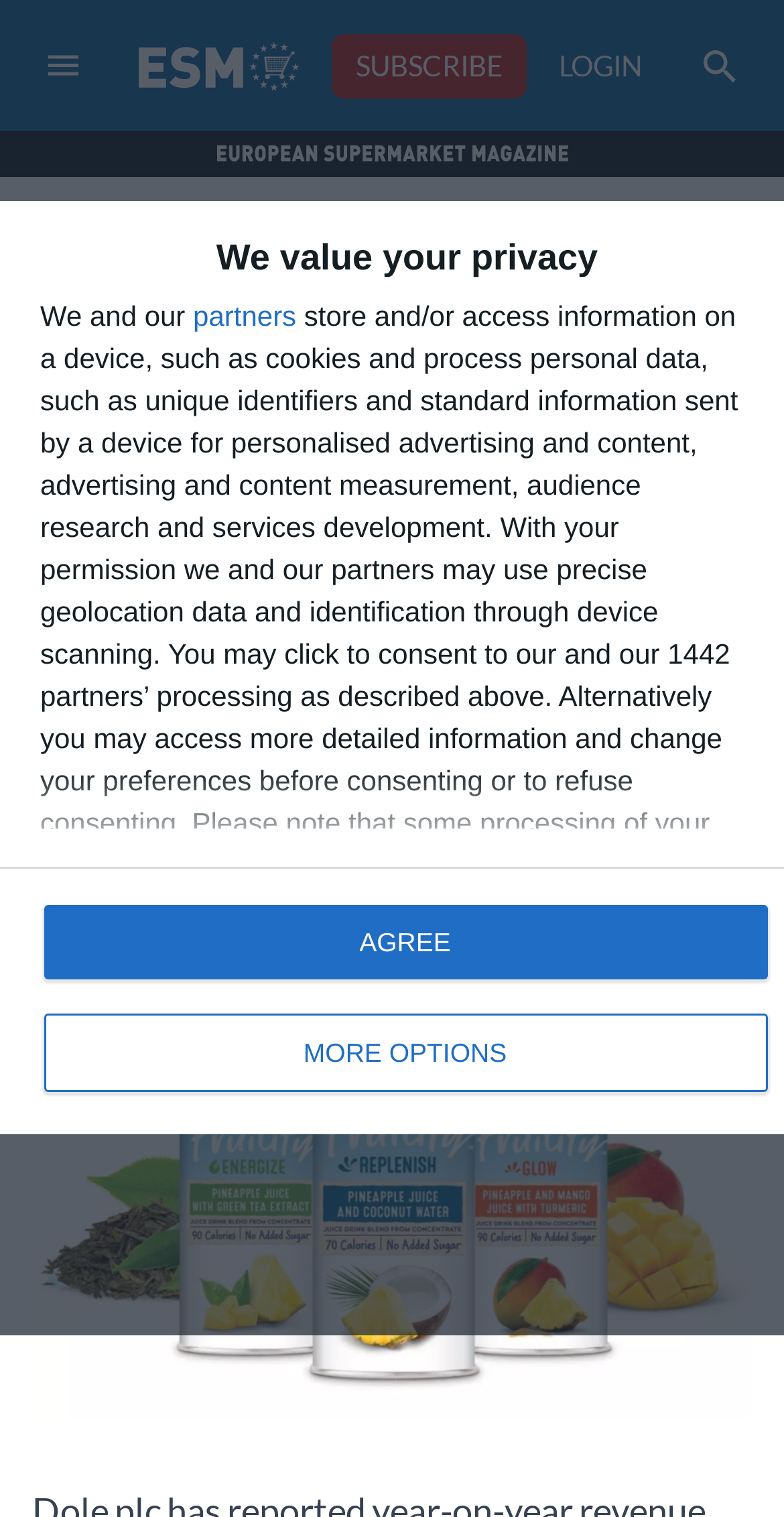Identify the webpage's primary heading and generate its text.

Dole Confident About 2023 After 'Strong' Second-Quarter Performance